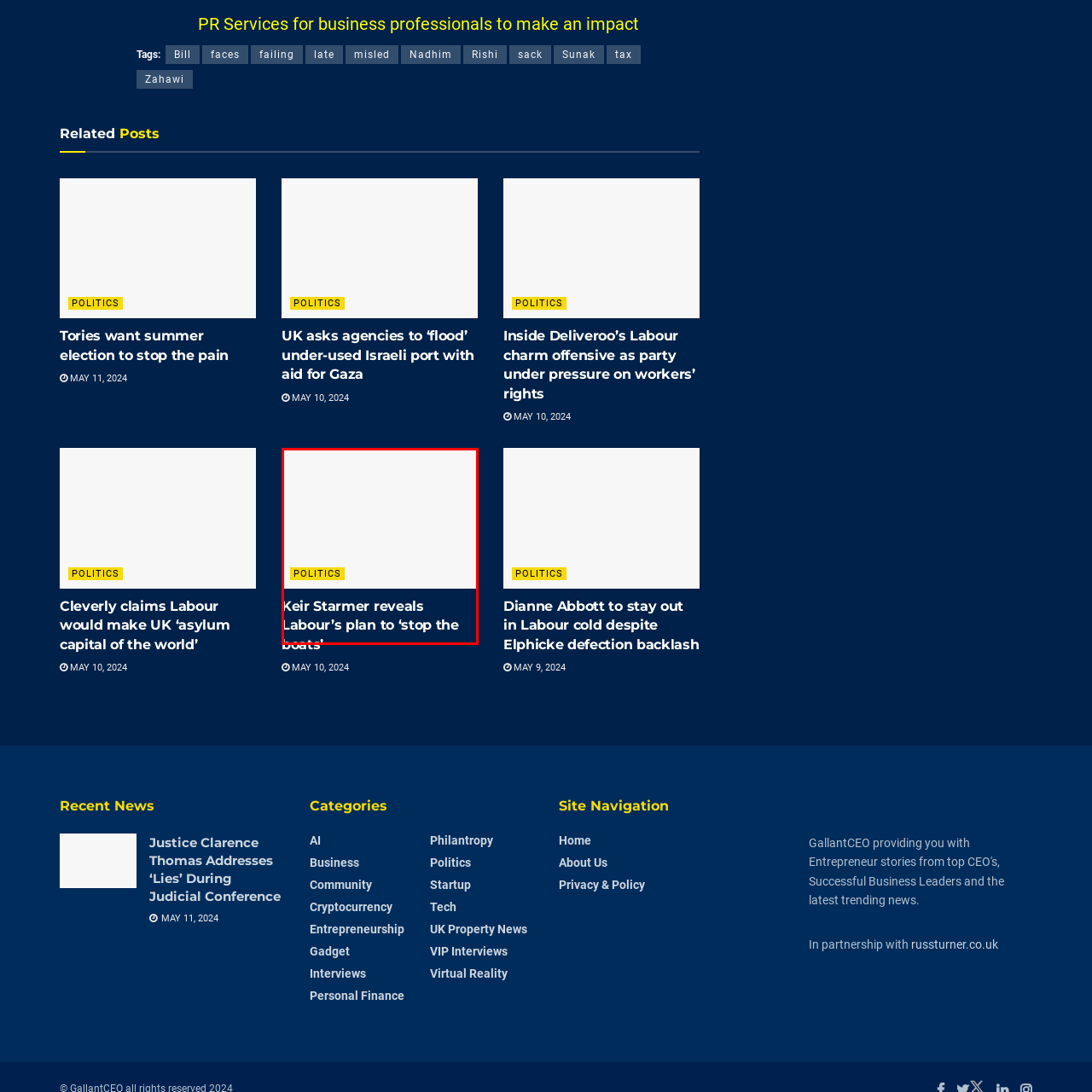Please review the image enclosed by the red bounding box and give a detailed answer to the following question, utilizing the information from the visual: Who is the leader of the Labour Party?

The article headline mentions 'Keir Starmer reveals Labour’s plan to ‘stop the boats’', which indicates that Keir Starmer is the leader of the Labour Party.